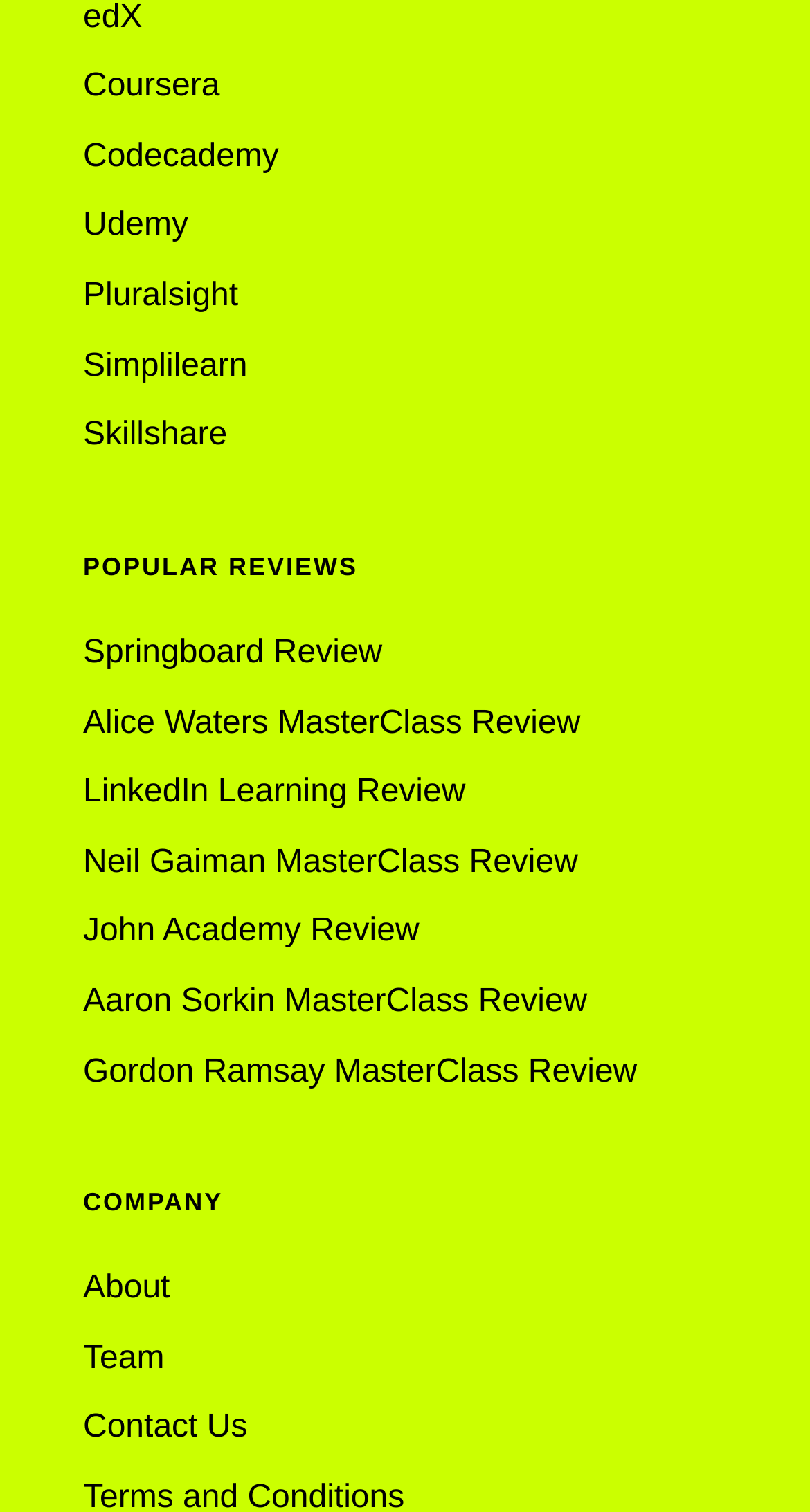How many links are under the 'COMPANY' heading?
Give a single word or phrase answer based on the content of the image.

3